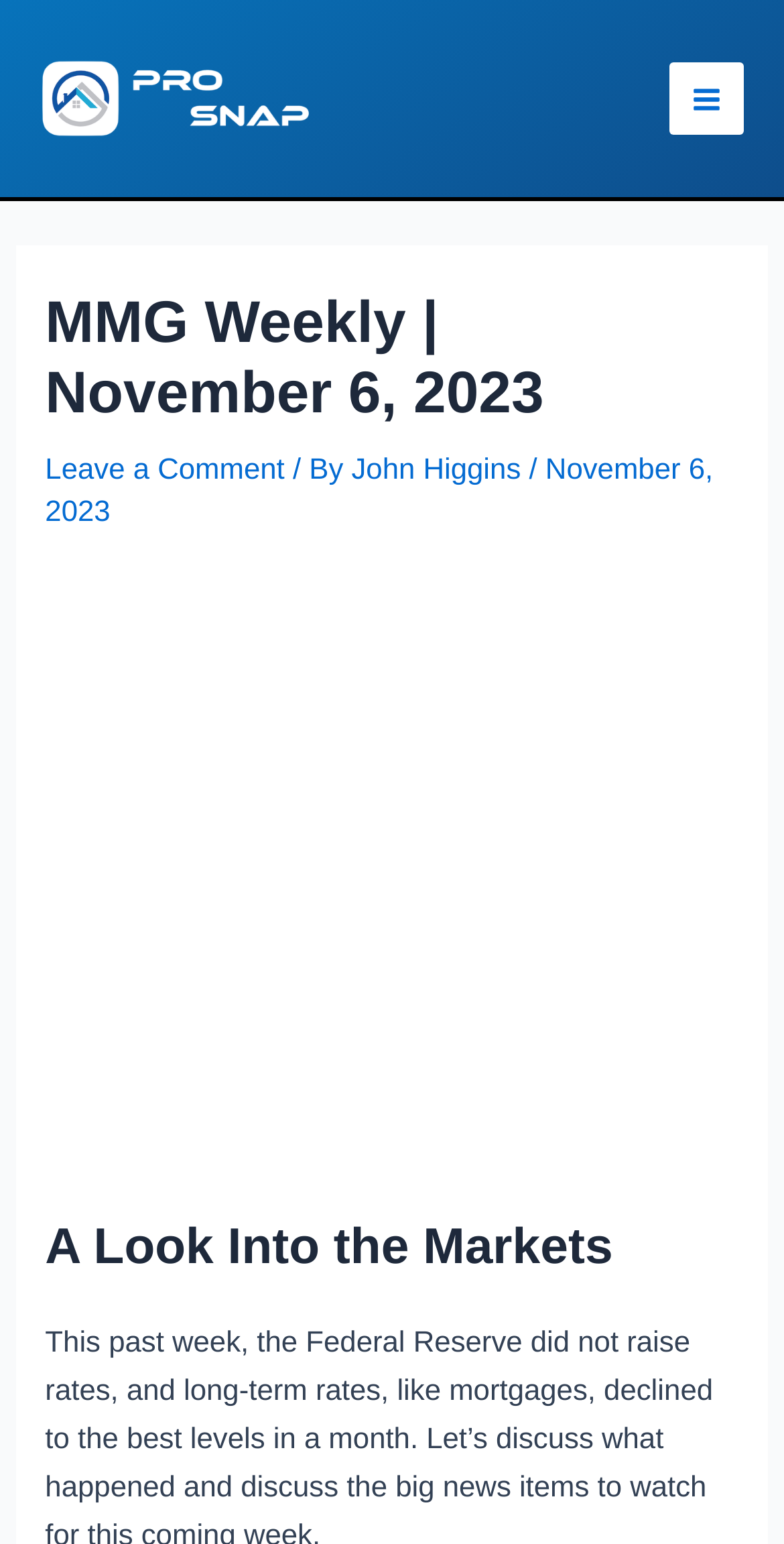Determine the bounding box for the UI element described here: "alt="ProSNAP Main Header Logo"".

[0.051, 0.053, 0.397, 0.074]